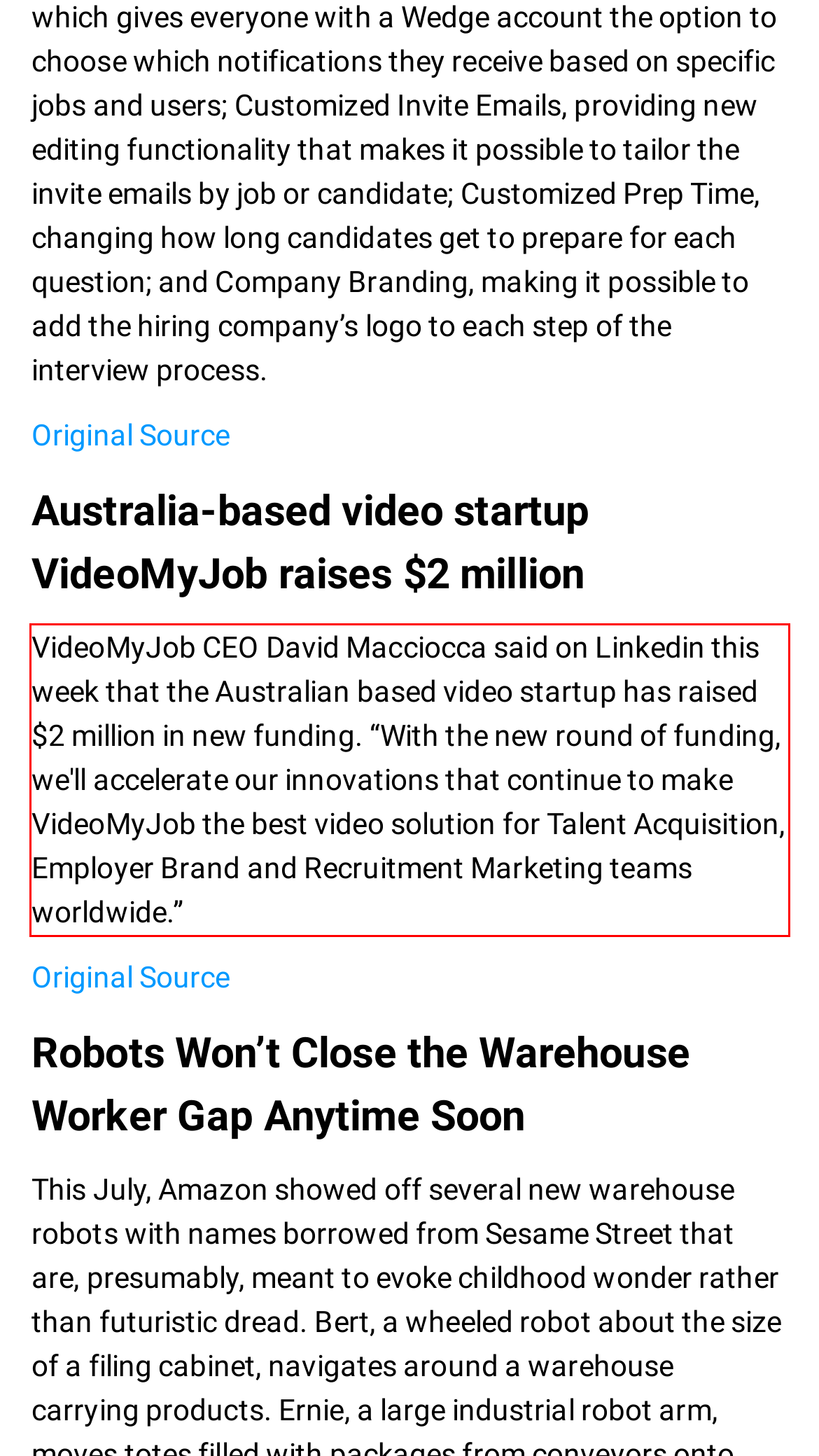You are looking at a screenshot of a webpage with a red rectangle bounding box. Use OCR to identify and extract the text content found inside this red bounding box.

VideoMyJob CEO David Macciocca said on Linkedin this week that the Australian based video startup has raised $2 million in new funding. “With the new round of funding, we'll accelerate our innovations that continue to make VideoMyJob the best video solution for Talent Acquisition, Employer Brand and Recruitment Marketing teams worldwide.”